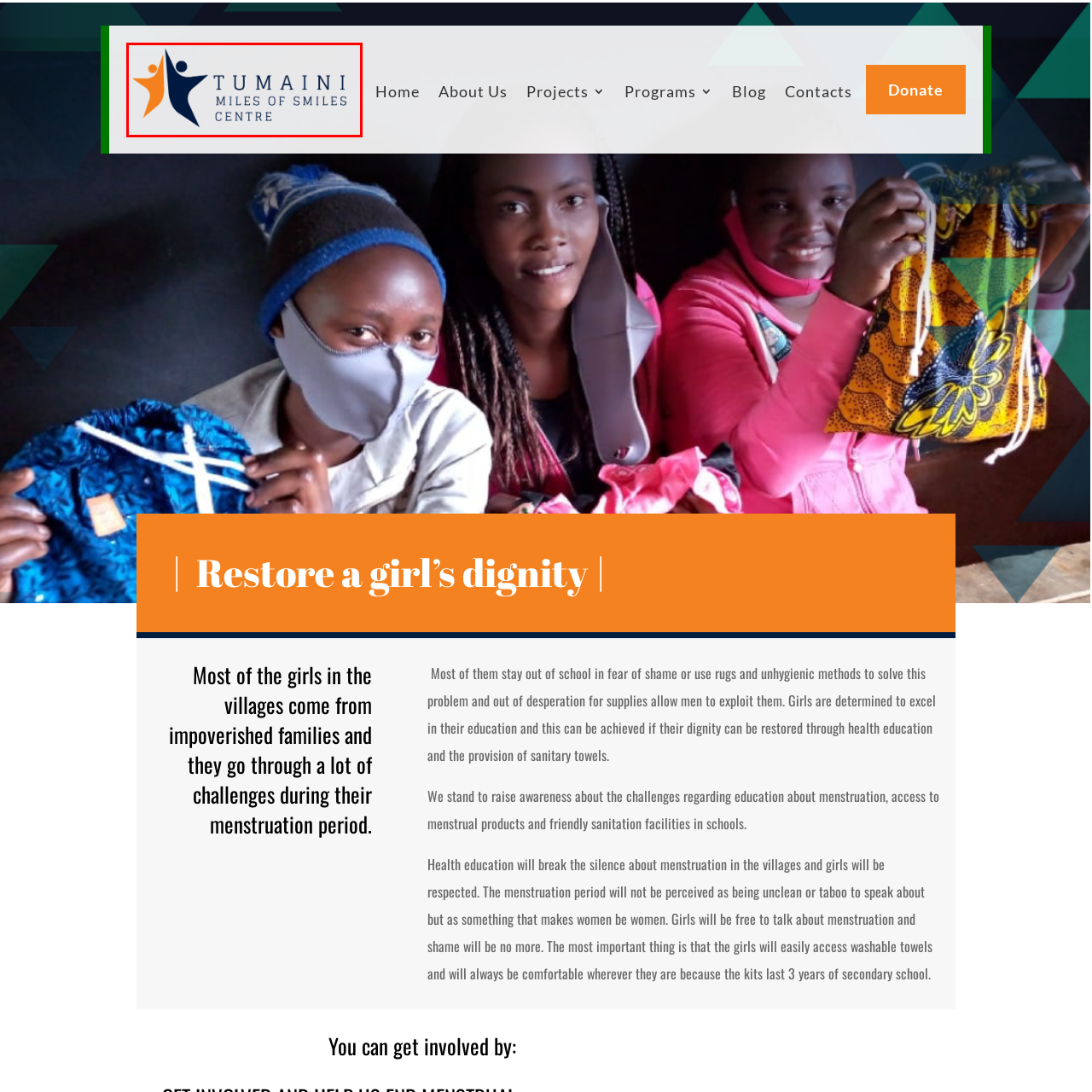Take a close look at the image marked with a red boundary and thoroughly answer the ensuing question using the information observed in the image:
What do the two stylized figures in the logo represent?

The two stylized figures in the logo, one orange and one dark blue, are represented in a dynamic, supportive pose, symbolizing empowerment and connection, which are core values of the Tumaini Miles of Smiles Centre.